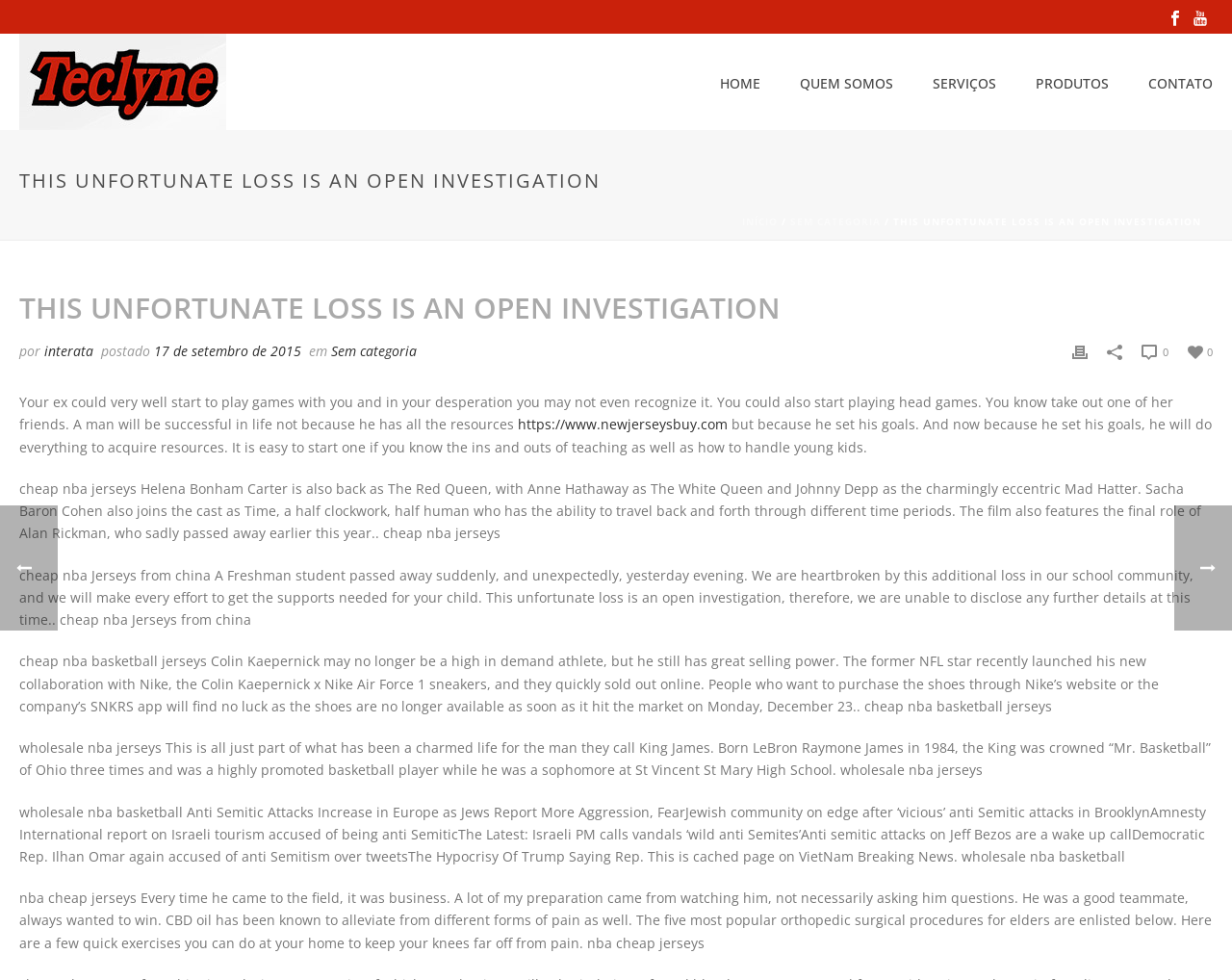Determine the bounding box coordinates of the target area to click to execute the following instruction: "Click on the link 'interata'."

[0.036, 0.349, 0.076, 0.367]